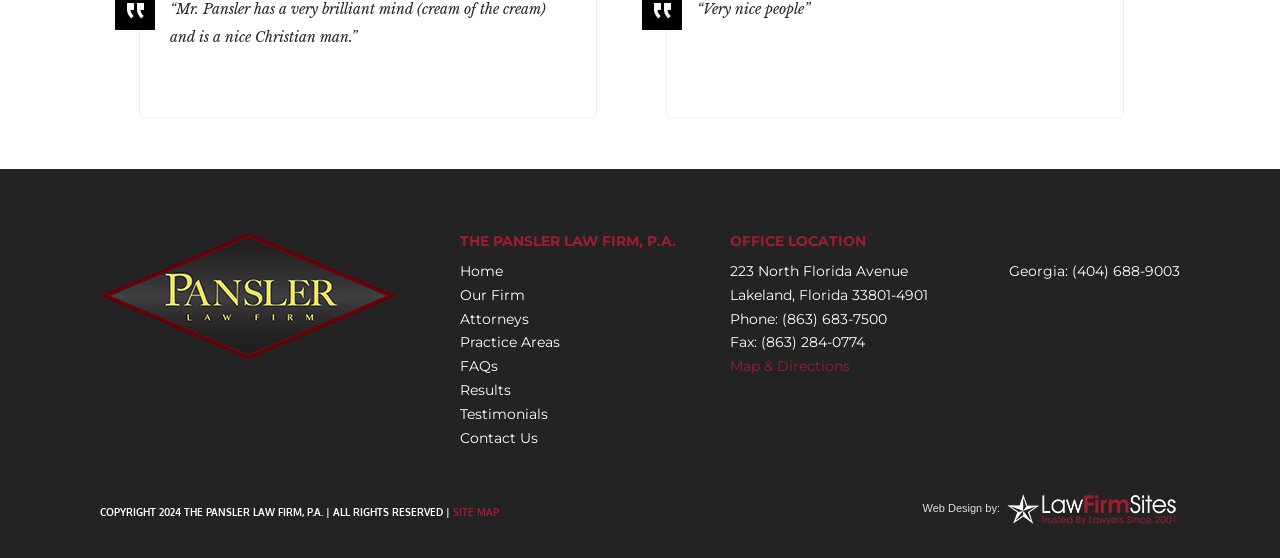Find the bounding box coordinates of the UI element according to this description: "Kuwaiti Technical Co.".

None